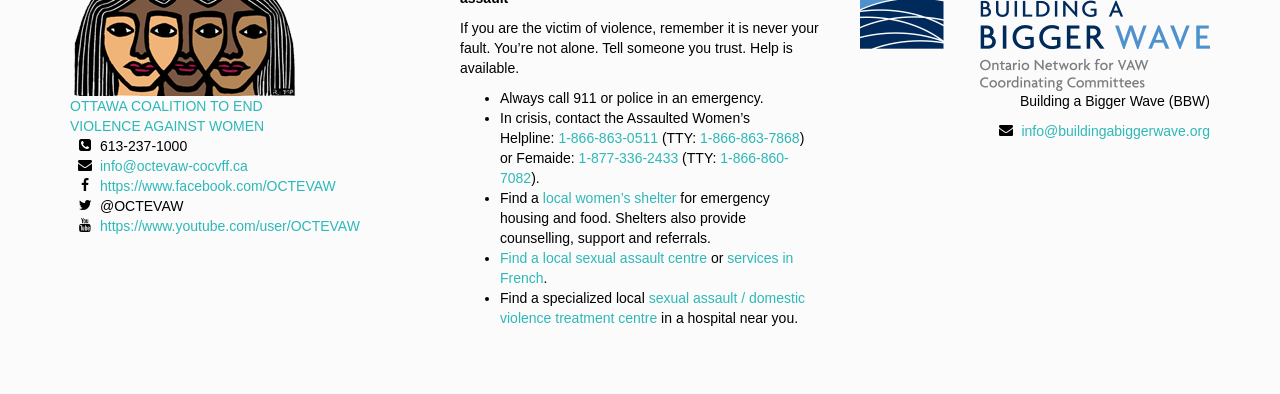Answer the question using only one word or a concise phrase: What is the name of the initiative mentioned at the bottom of the webpage?

Building a Bigger Wave